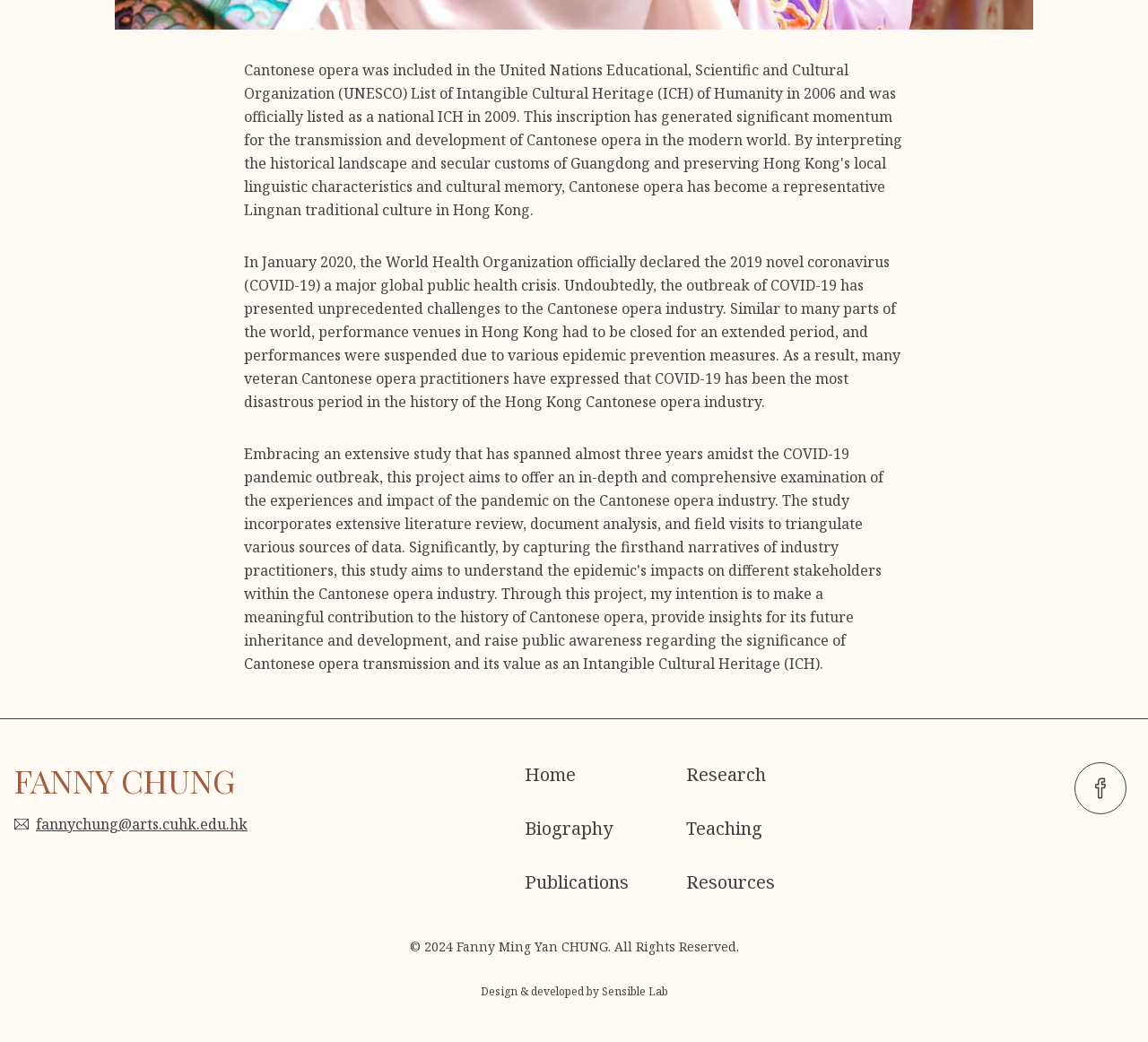Using the information in the image, could you please answer the following question in detail:
What is the name of the person mentioned on the webpage?

The name 'Fanny Chung' is mentioned in the heading element on the webpage, which suggests that the webpage is about this person.